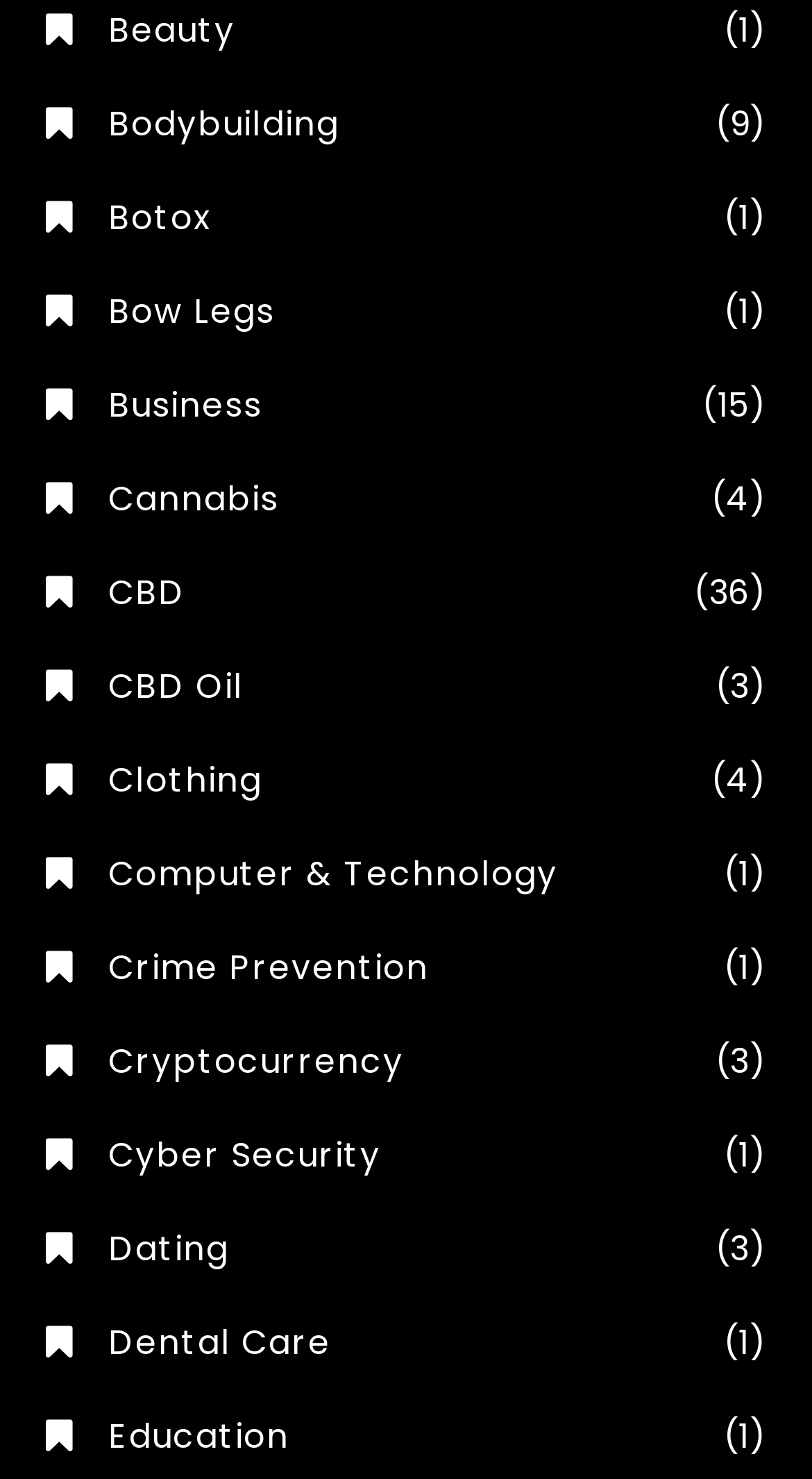Locate the bounding box coordinates of the clickable area needed to fulfill the instruction: "View more sharing options".

None